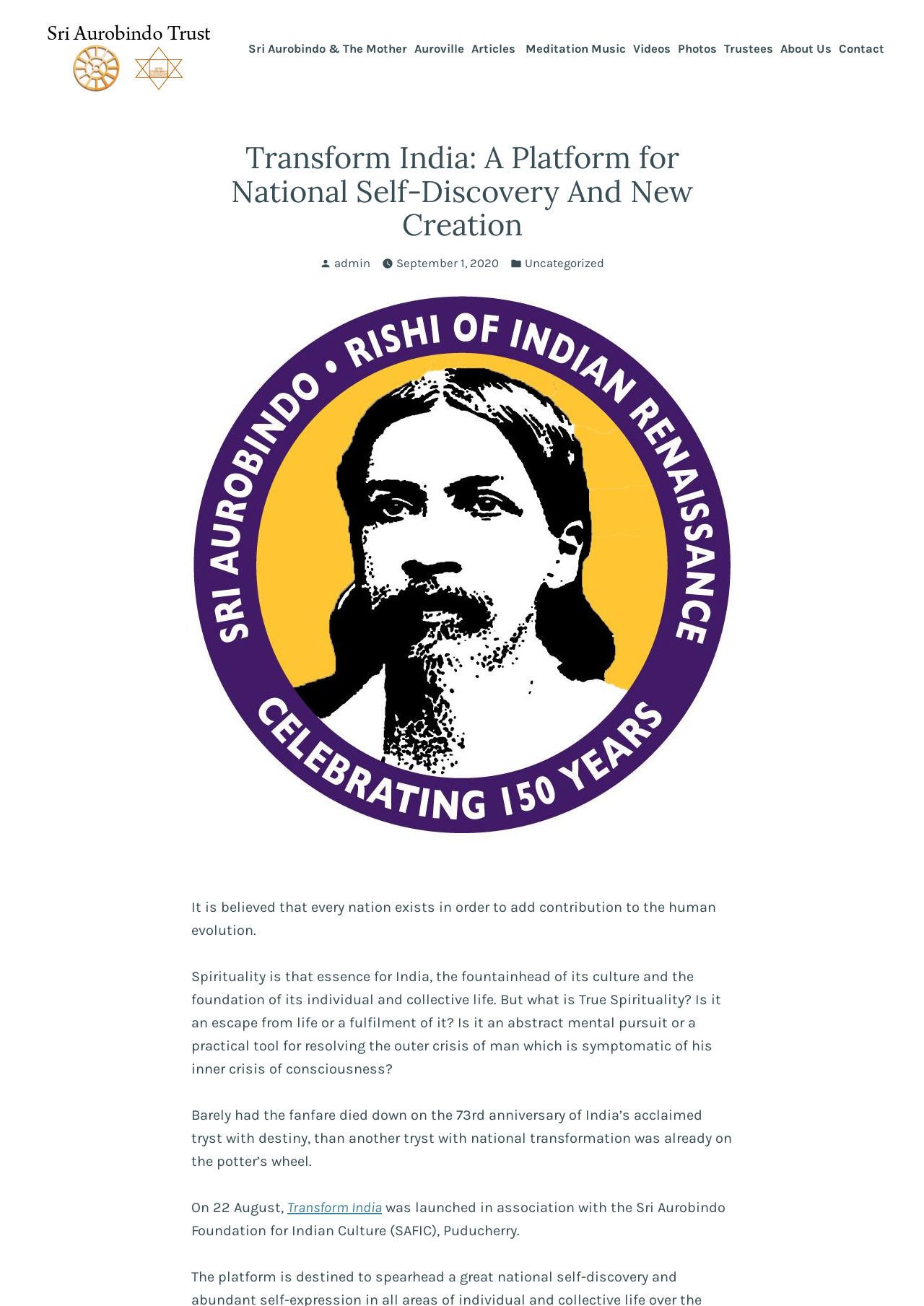Consider the image and give a detailed and elaborate answer to the question: 
What is the name of the platform launched on 22 August?

I found the answer by reading the paragraph that mentions the launch of a platform on 22 August, which is linked to the text 'Transform India'. This suggests that 'Transform India' is the name of the platform launched on that day.